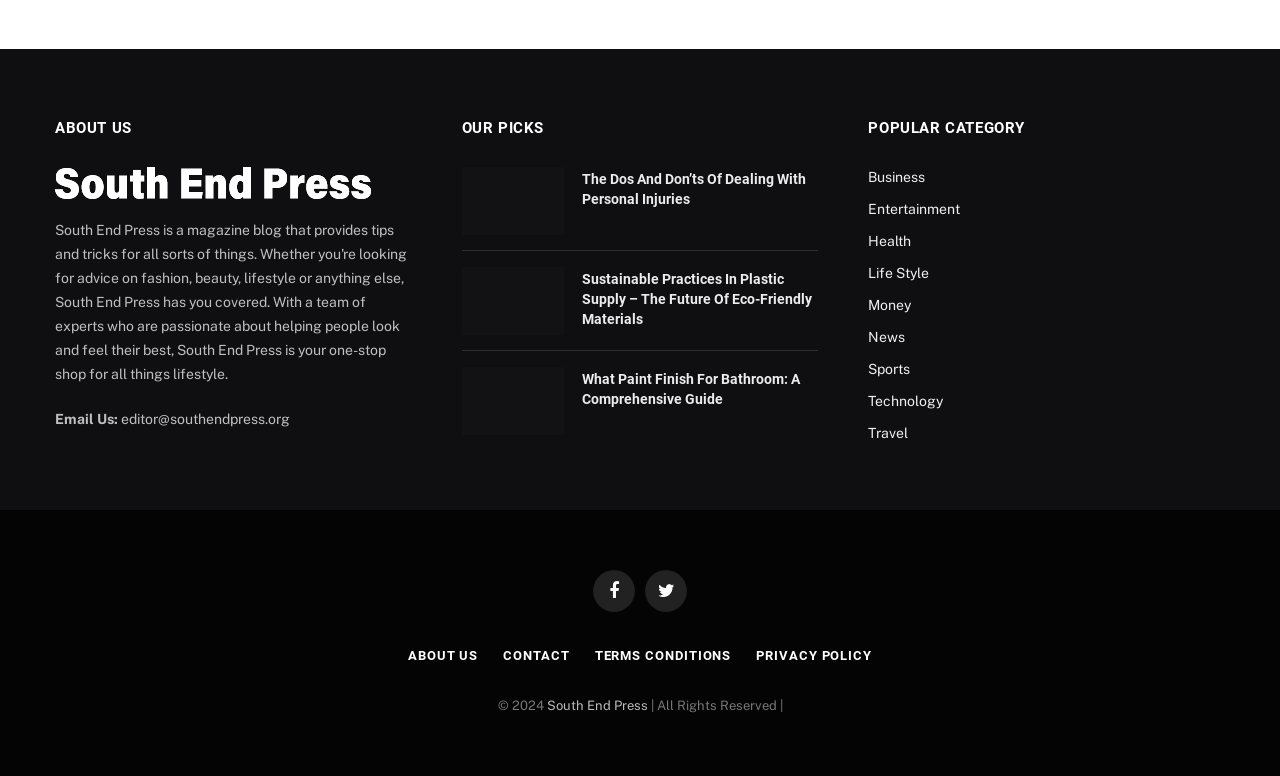Identify the bounding box coordinates of the region I need to click to complete this instruction: "Visit the Facebook page".

[0.463, 0.734, 0.496, 0.788]